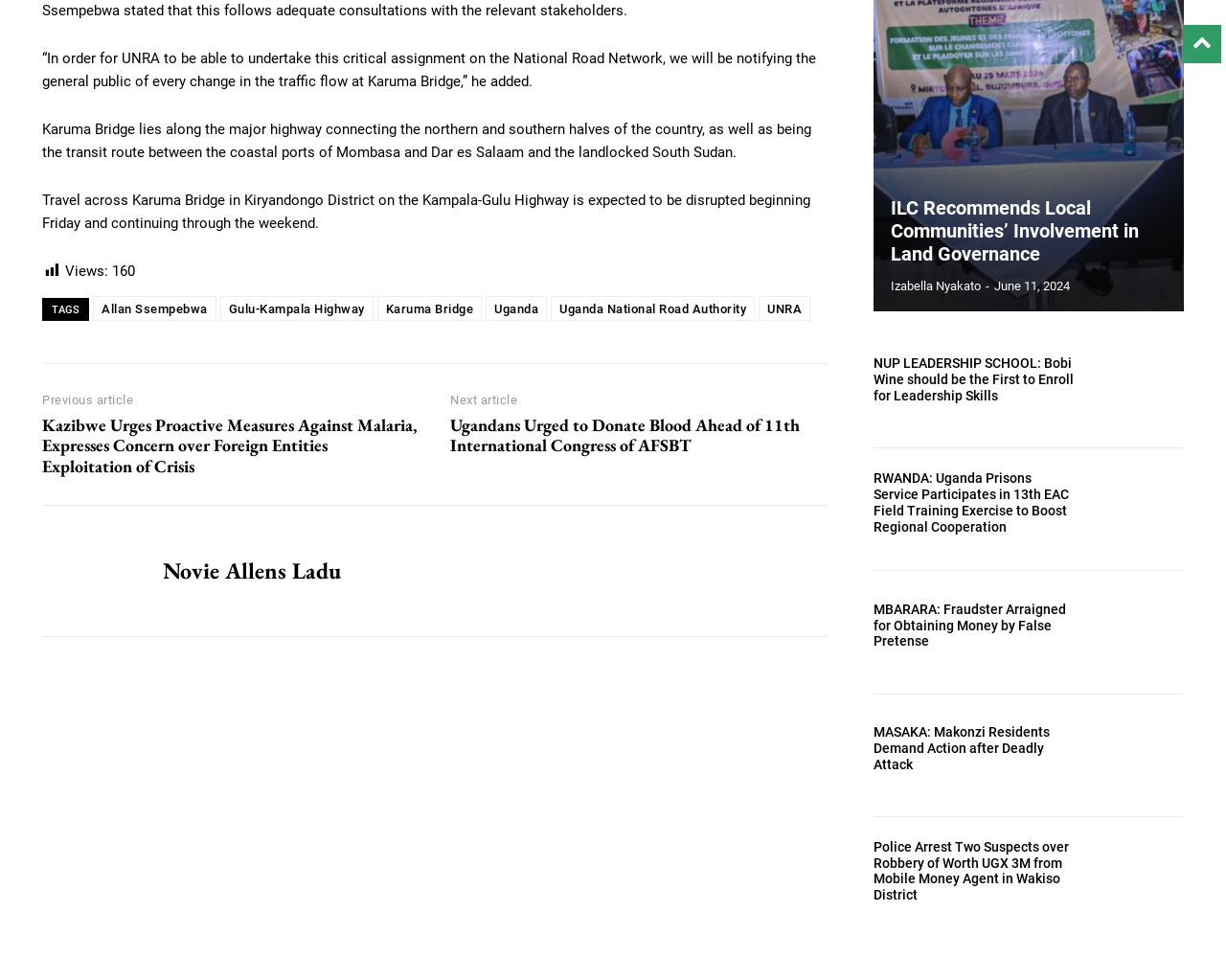Given the description "UNRA", determine the bounding box of the corresponding UI element.

[0.619, 0.302, 0.661, 0.327]